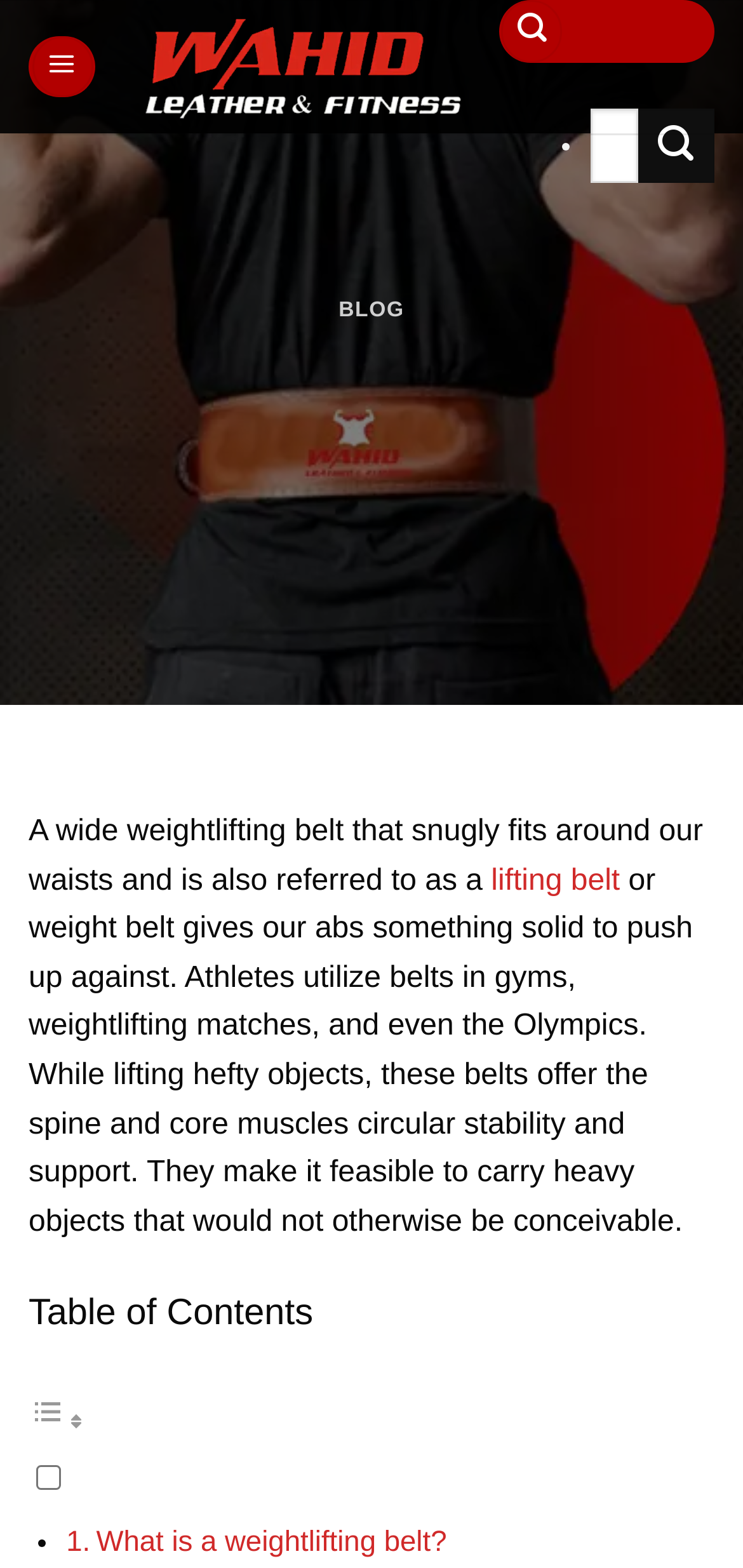Construct a comprehensive description capturing every detail on the webpage.

The webpage is about Wahid Leather & Fitness, a manufacturer of fitness and boxing gear. At the top left, there is a logo of Wahid Leather & Fitness, which is also a link to the homepage. Next to the logo, there is a menu link. On the top right, there is a search bar with a submit button. 

Below the search bar, there is a heading "BLOG" with a link to the blog section. The main content of the page is an article titled "How much can a weightlifting belt add to your lifts?" with a posted date and author information. The article discusses the benefits of using a weightlifting belt, providing circular stability and support to the spine and core muscles.

The article is divided into sections, with a table of contents at the bottom. The table of contents has a toggle button with an image, and when clicked, it expands to show a list of links to different sections of the article.